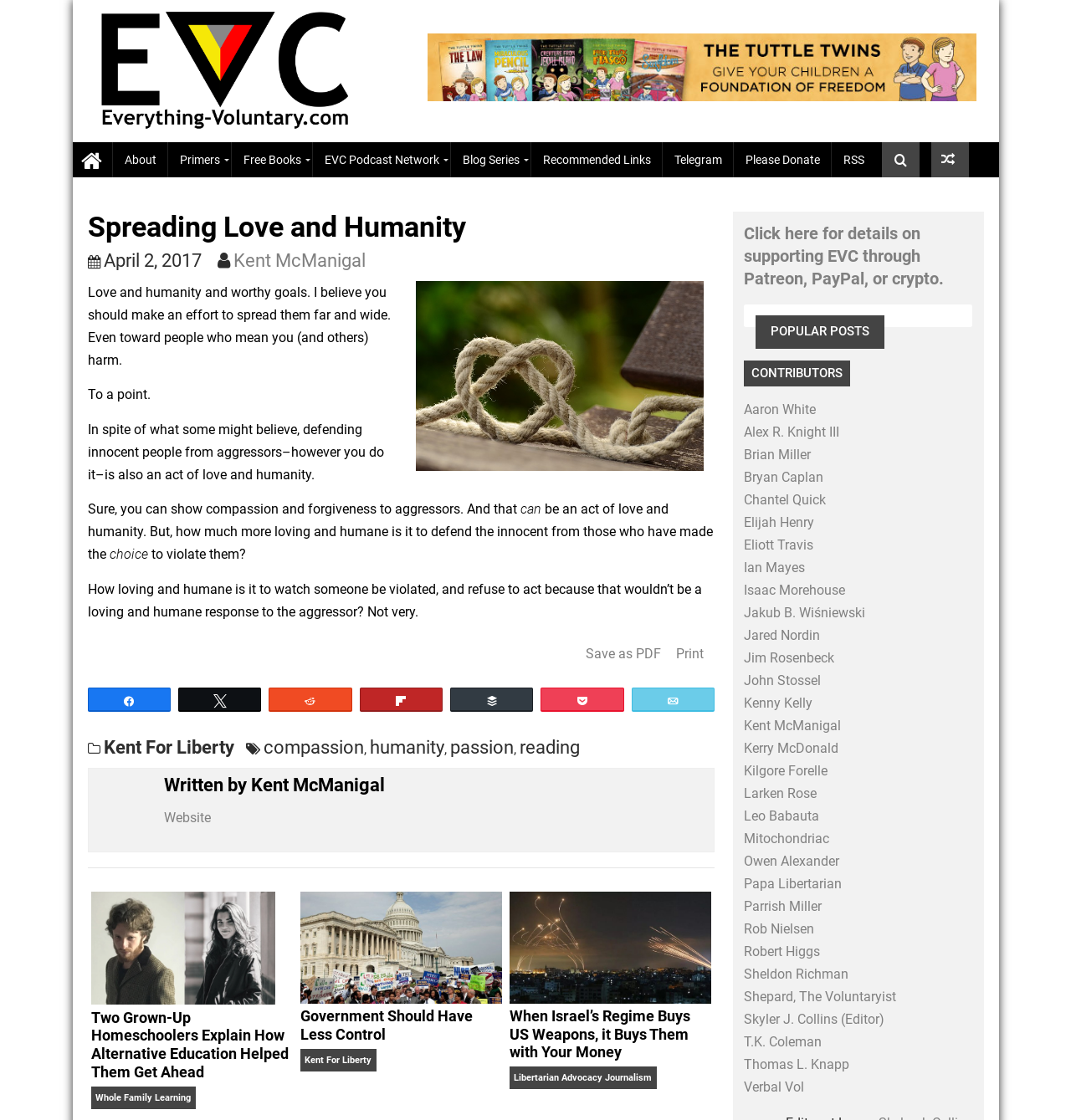Respond to the question below with a single word or phrase: What is the category of the 'POPULAR POSTS' section?

Blog posts